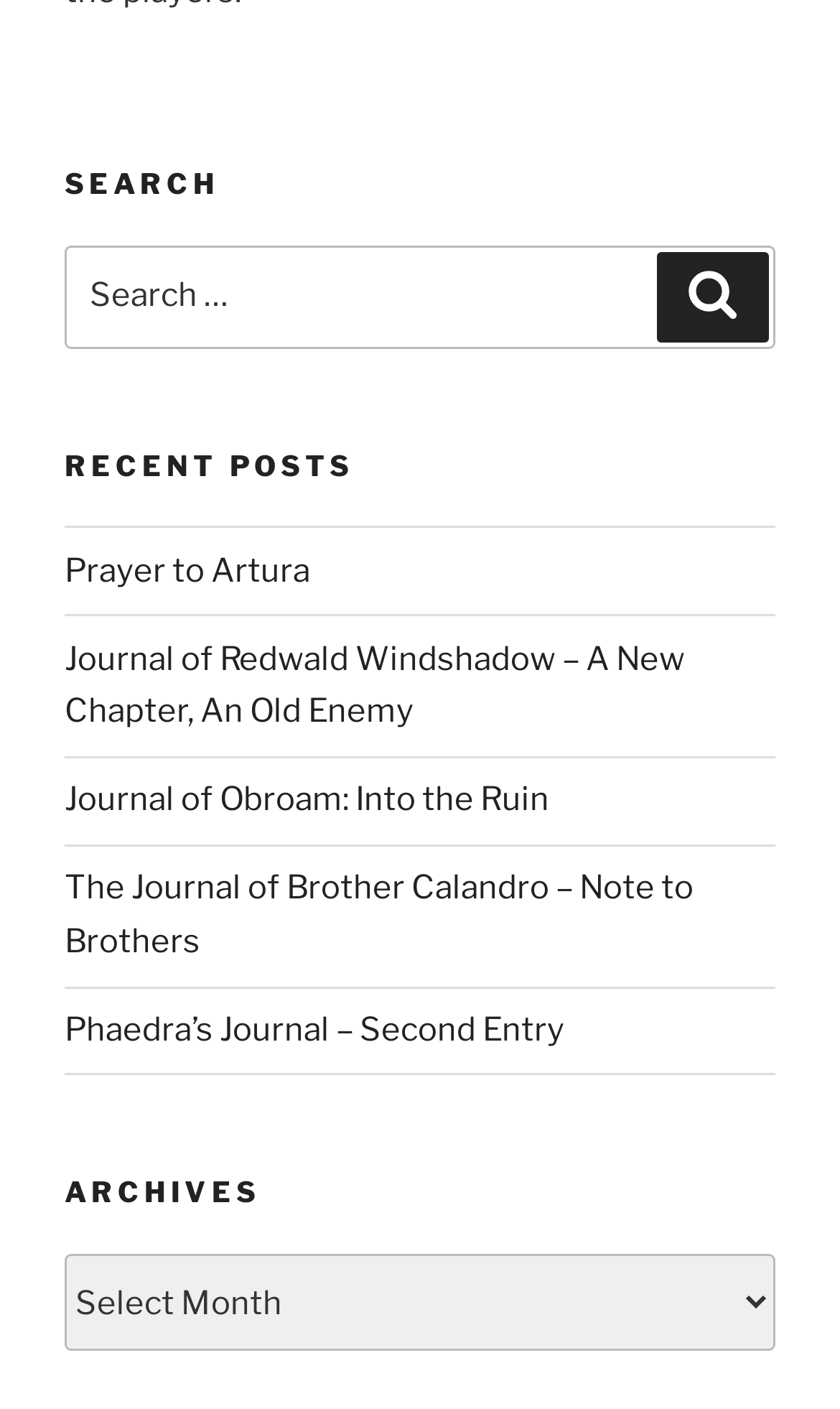Please predict the bounding box coordinates (top-left x, top-left y, bottom-right x, bottom-right y) for the UI element in the screenshot that fits the description: High Voltage Heater Automotive

None